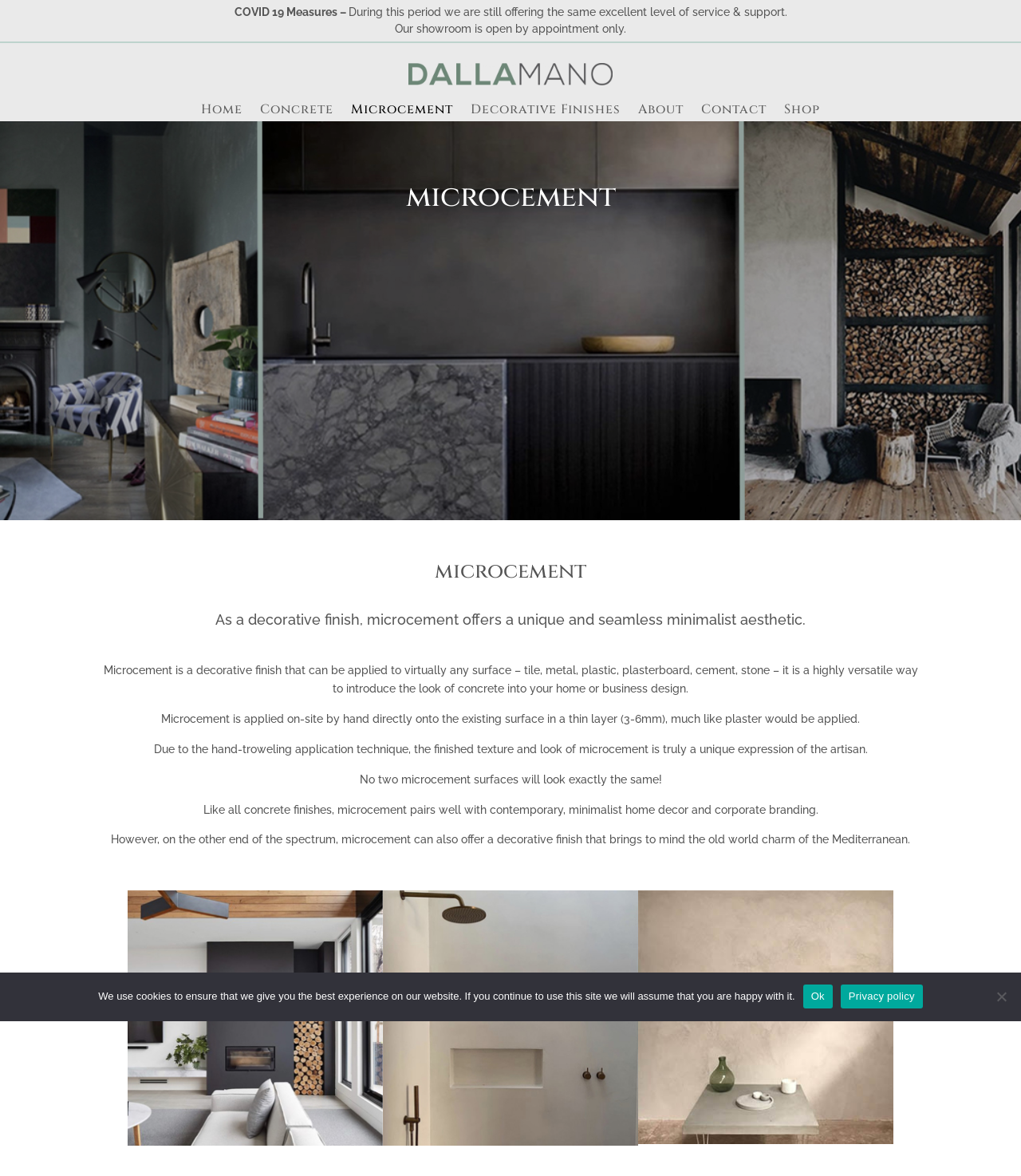Using the elements shown in the image, answer the question comprehensively: What is the main topic of the webpage?

The main topic of the webpage is microcement, which is a decorative finish that can be applied to various surfaces, as described in the text on the webpage.